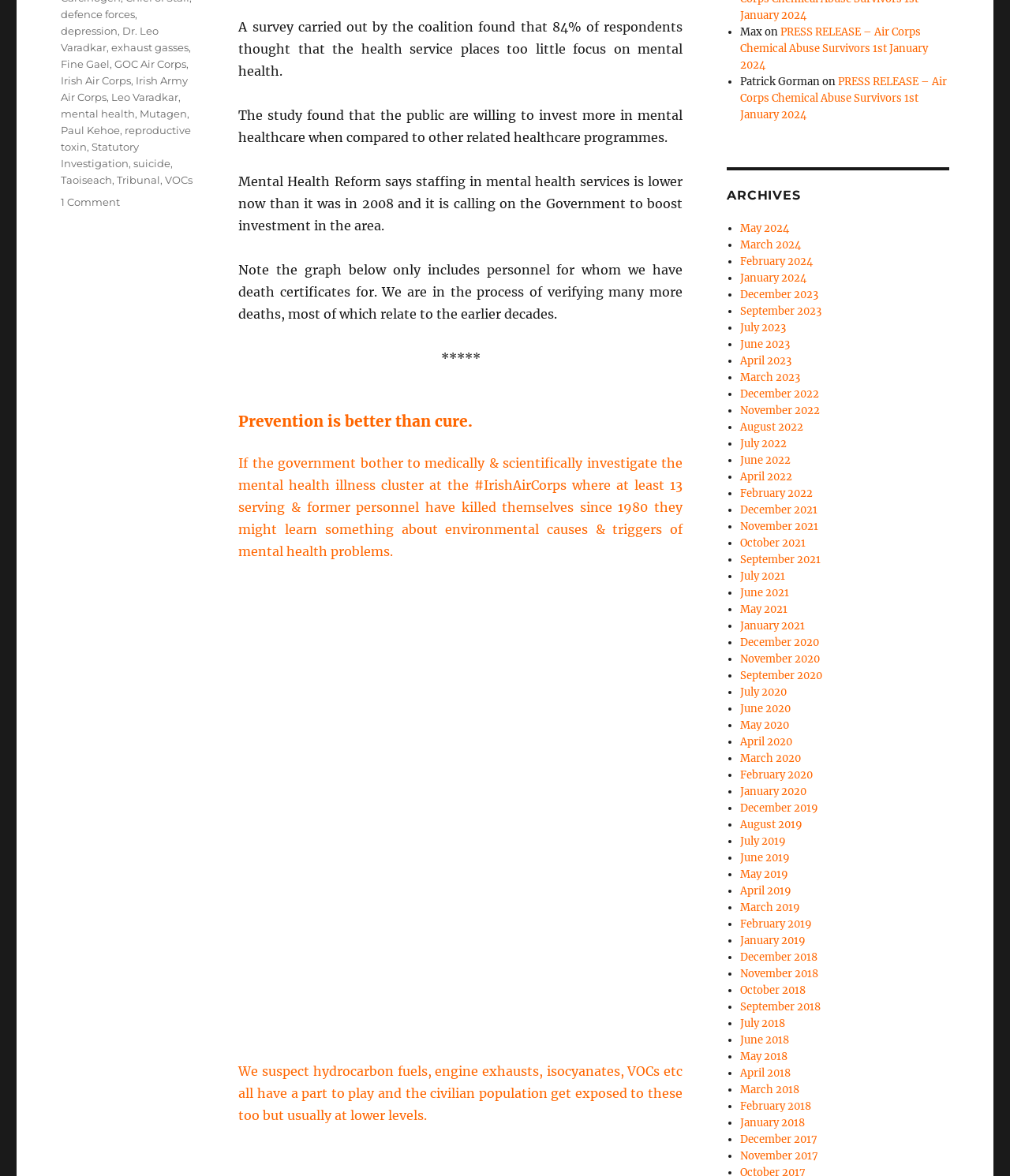Provide a single word or phrase to answer the given question: 
What is the title of the heading that mentions prevention?

Prevention is better than cure.